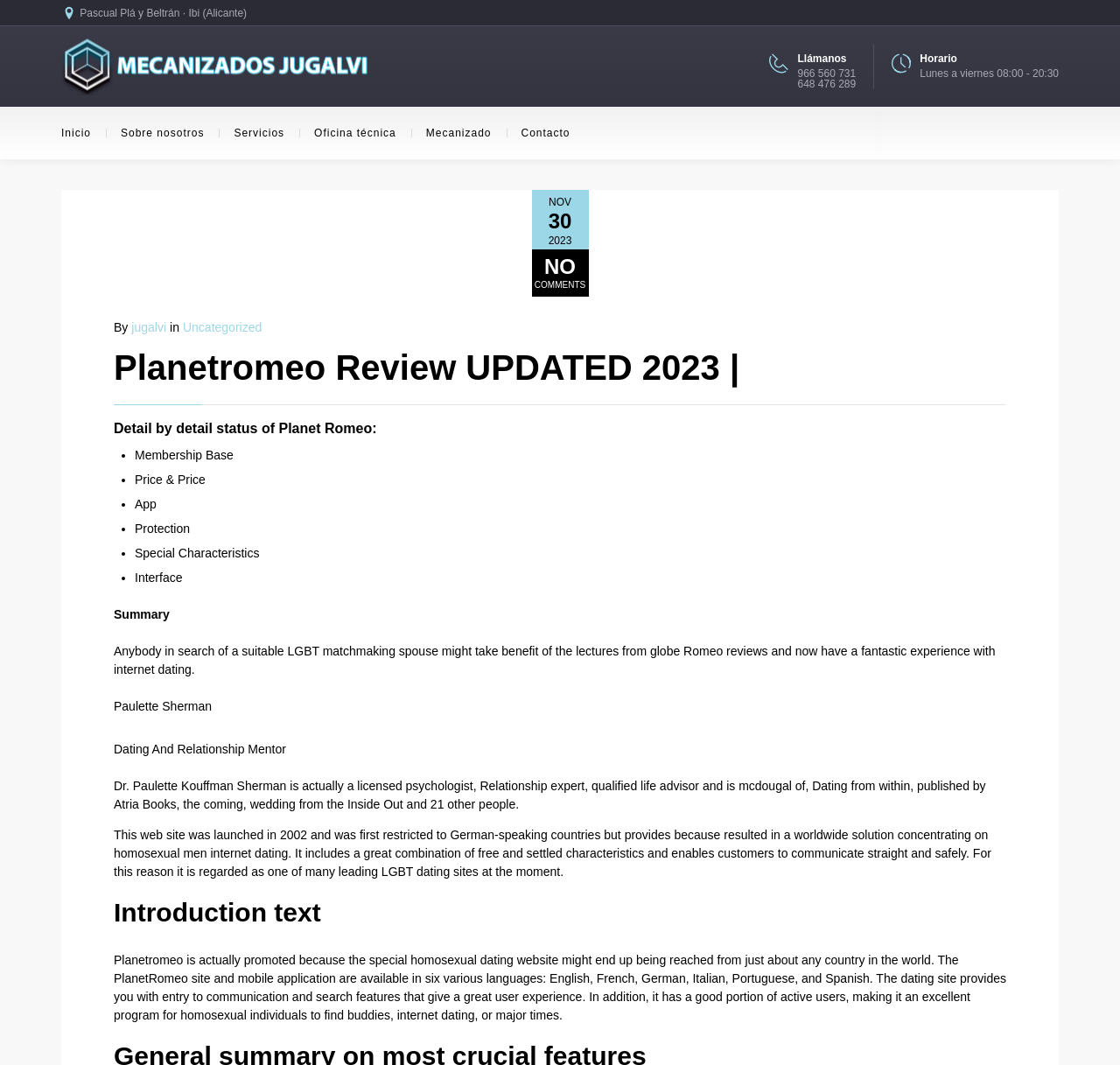Who is the author of the review?
Using the visual information from the image, give a one-word or short-phrase answer.

Pascual Plá y Beltrán